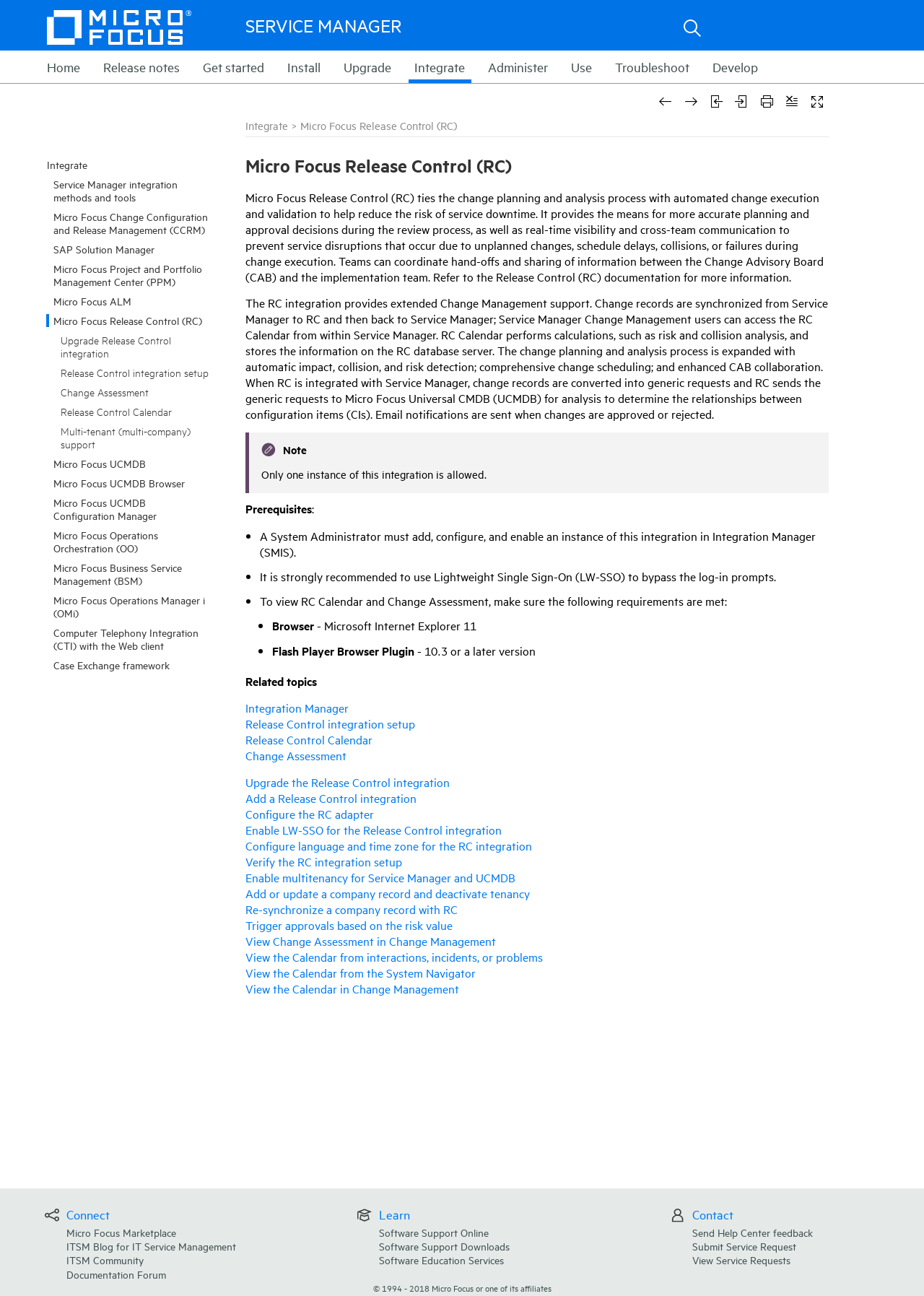What is integrated with Service Manager?
Refer to the image and give a detailed answer to the question.

The webpage mentions that Change records are synchronized from Service Manager to RC and then back to Service Manager, indicating that Release Control (RC) is integrated with Service Manager.